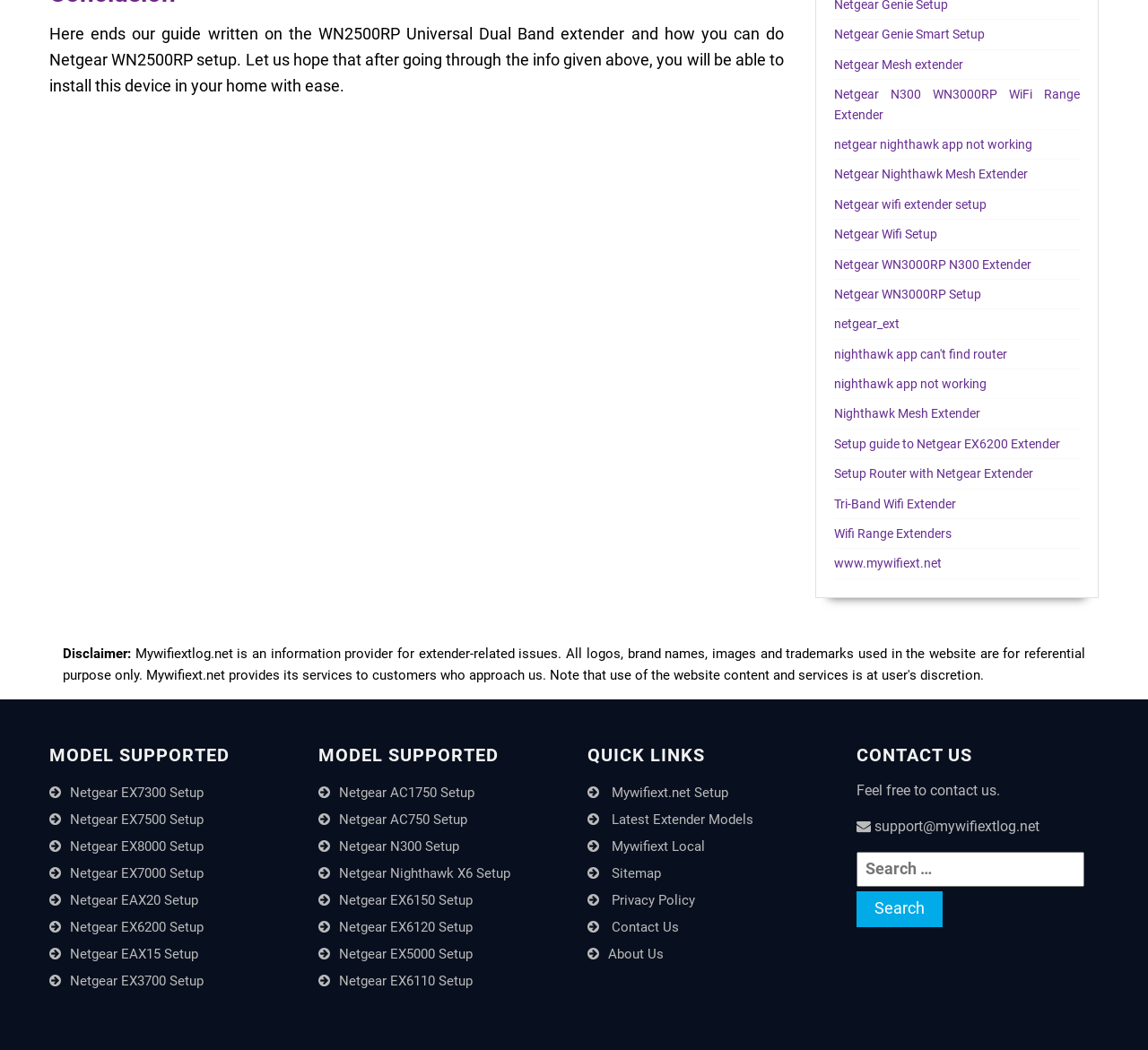Answer the following query concisely with a single word or phrase:
How can users contact the website administrators?

Through email